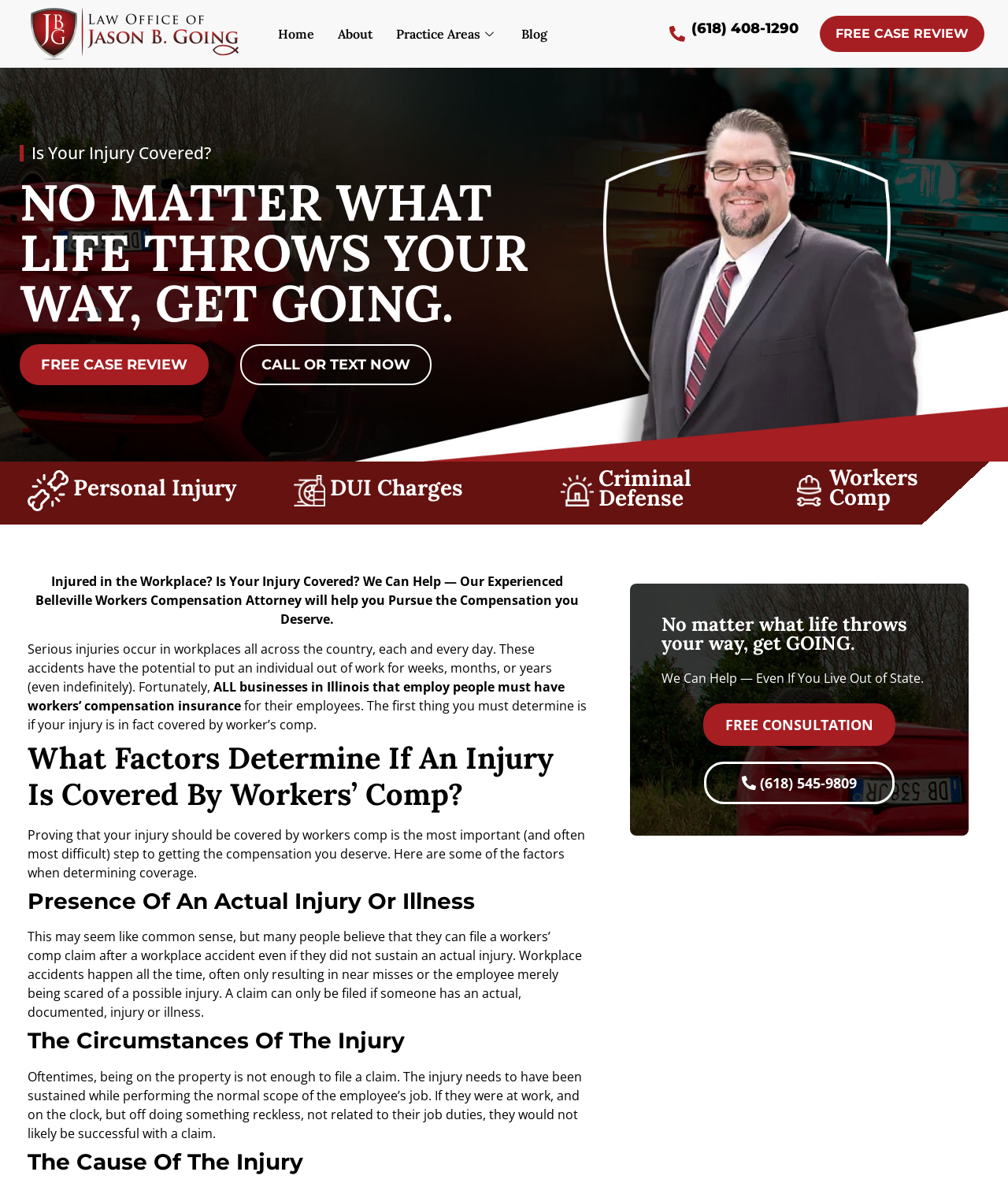Identify the primary heading of the webpage and provide its text.

Is Your Injury Covered?